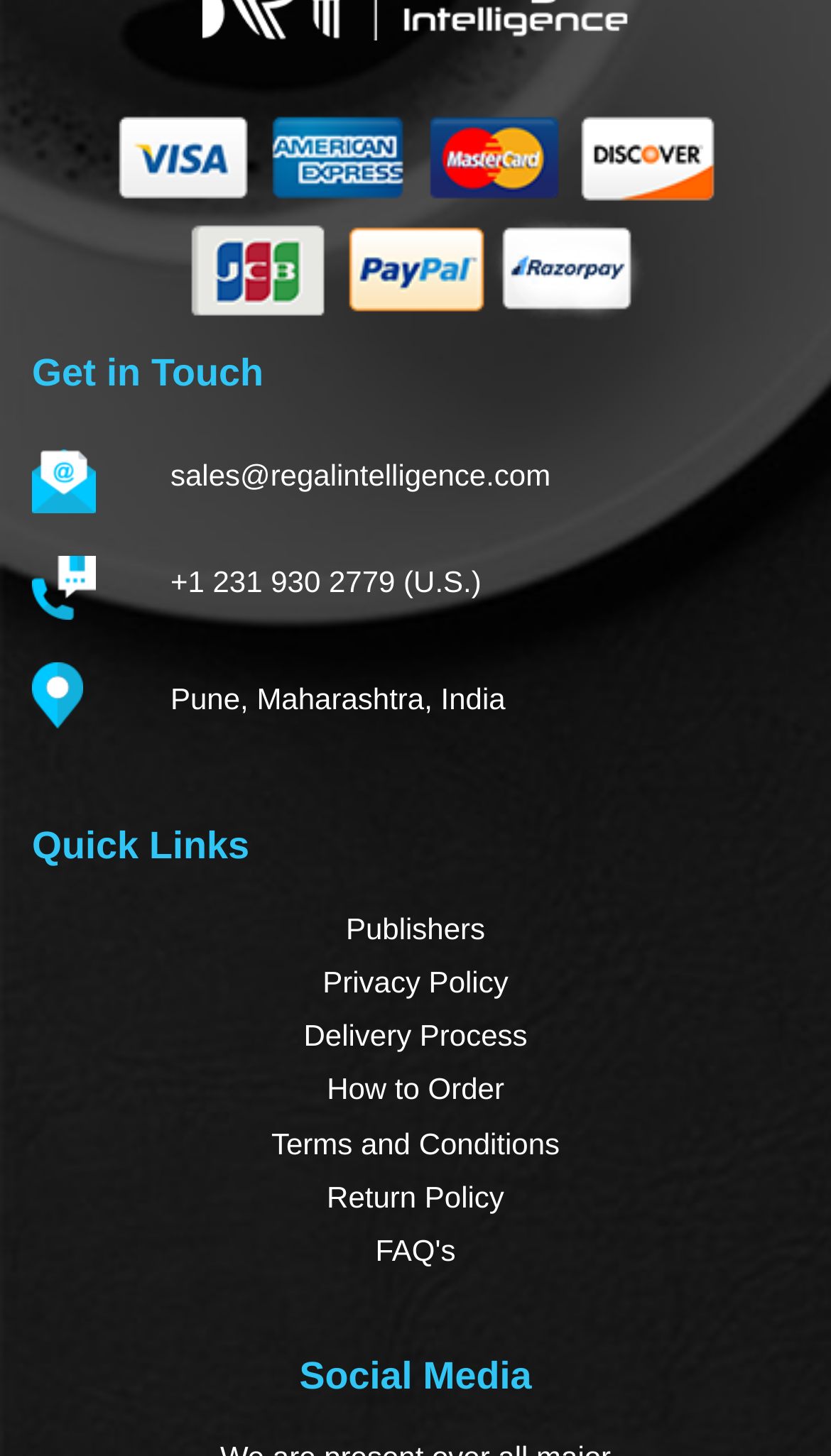Please specify the bounding box coordinates of the clickable section necessary to execute the following command: "Click the 'Publishers' link".

[0.038, 0.62, 0.962, 0.657]